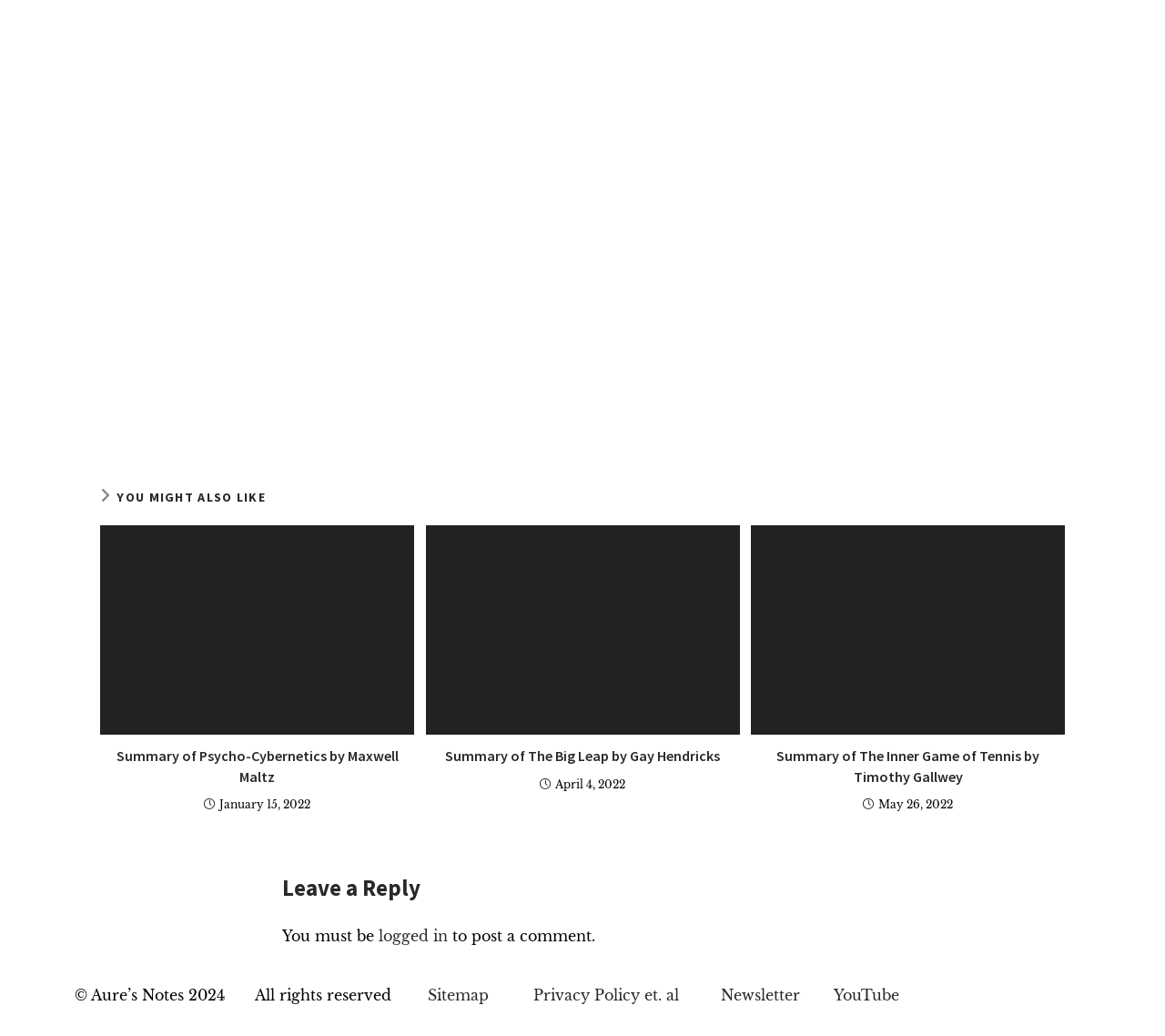Respond with a single word or short phrase to the following question: 
What is the title of the first article?

Summary of Psycho-Cybernetics by Maxwell Maltz